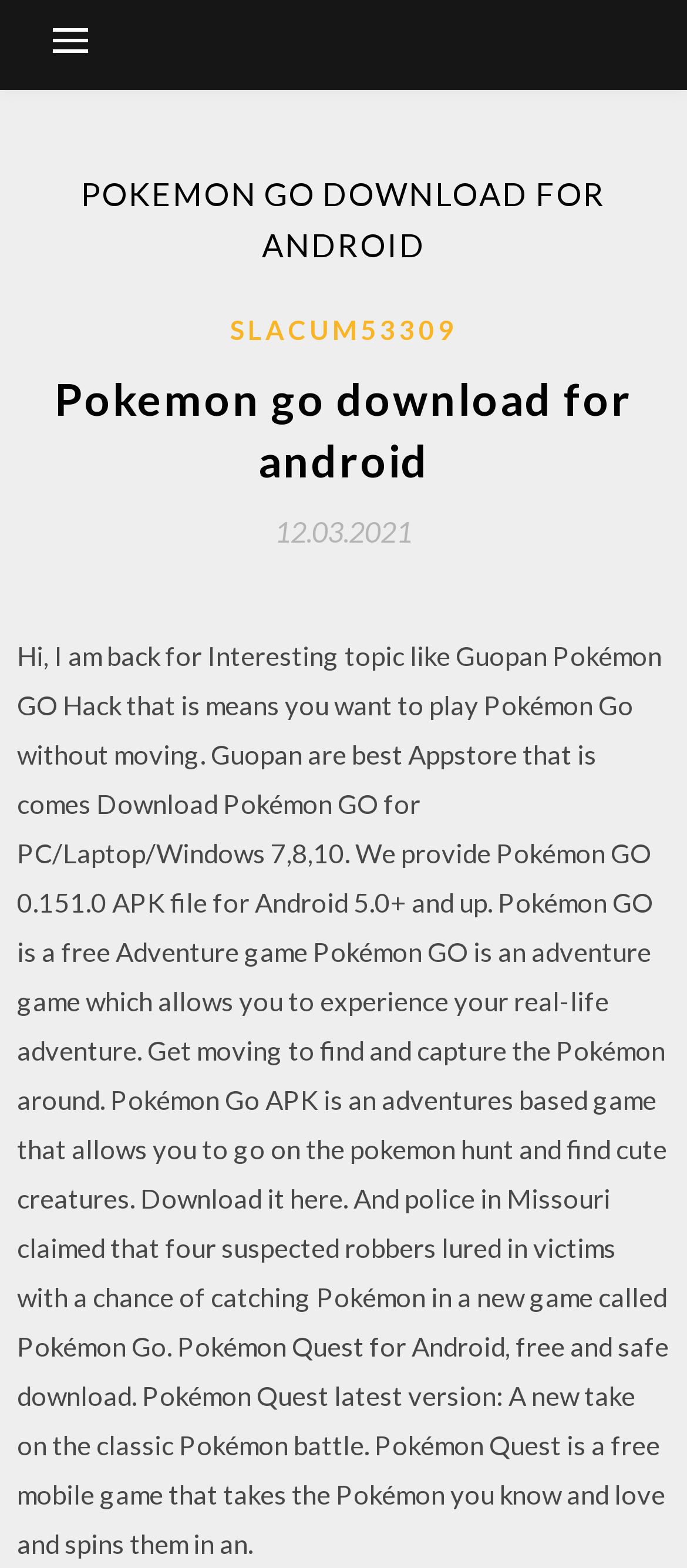Explain in detail what is displayed on the webpage.

The webpage is about Pokémon Go download for Android, with a focus on providing information and resources for users. At the top-left corner, there is a button that controls the primary menu. Above it, there is a header section that spans almost the entire width of the page, containing the title "POKEMON GO DOWNLOAD FOR ANDROID" in a prominent heading. 

Below the header, there is another section that contains a link to "SLACUM53309" on the left and a heading "Pokemon go download for android" on the right. Further down, there is a link to a specific date, "12.03.2021", which is accompanied by a time indicator.

The main content of the page is a lengthy paragraph of text that discusses Pokémon Go, its features, and its availability for download. The text explains that Pokémon Go is an adventure game that allows users to experience real-life adventures, and it provides a link to download the game. Additionally, the text mentions Pokémon Quest, a free mobile game that offers a new take on the classic Pokémon battle.

Overall, the webpage is dedicated to providing information and resources for Pokémon Go enthusiasts, with a focus on downloading and playing the game.